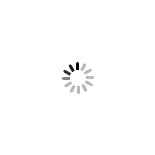What is the purpose of the signature image?
Examine the webpage screenshot and provide an in-depth answer to the question.

The signature image is described as providing a personal touch to the blog, inviting engagement and comment from readers, which suggests that its purpose is to encourage readers to interact with the blog.